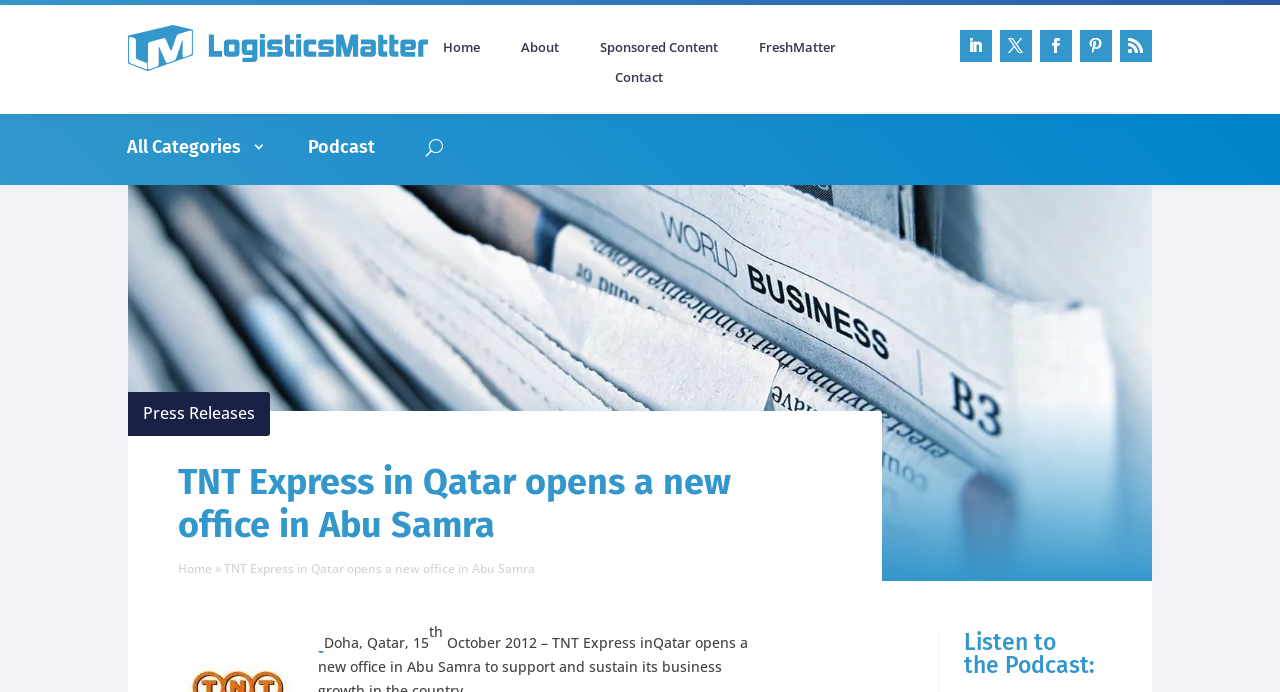Determine the bounding box coordinates of the area to click in order to meet this instruction: "Go to the Contact page".

[0.473, 0.101, 0.526, 0.133]